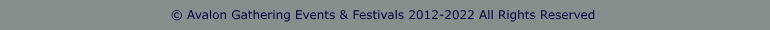What is the purpose of the copyright notice?
With the help of the image, please provide a detailed response to the question.

The copyright notice is typically found on websites to protect the content and identity of the organization hosting the events, ensuring that their brand is recognized and distinguished within the community.